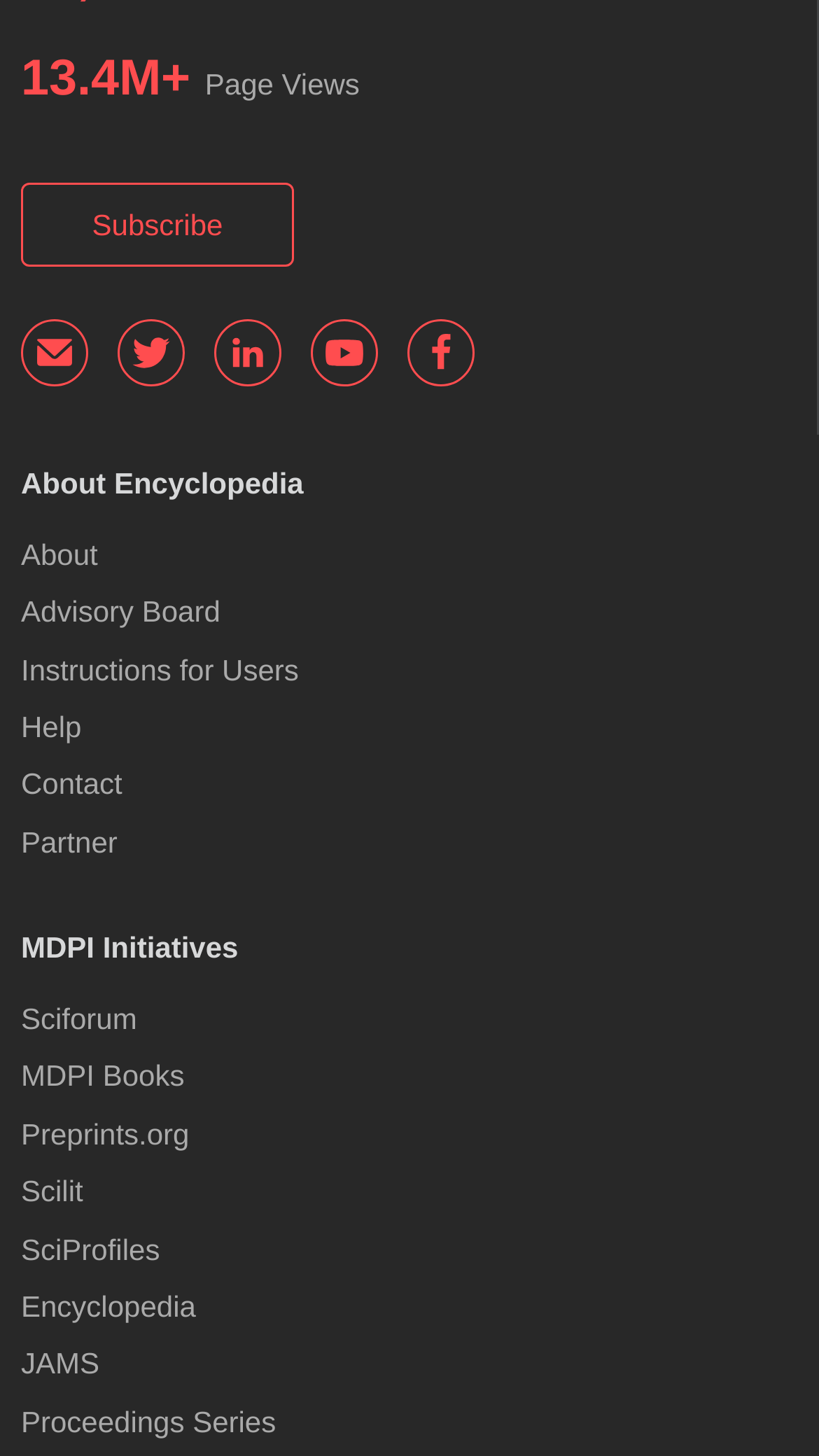Please provide the bounding box coordinate of the region that matches the element description: Privacy Policy. Coordinates should be in the format (top-left x, top-left y, bottom-right x, bottom-right y) and all values should be between 0 and 1.

None